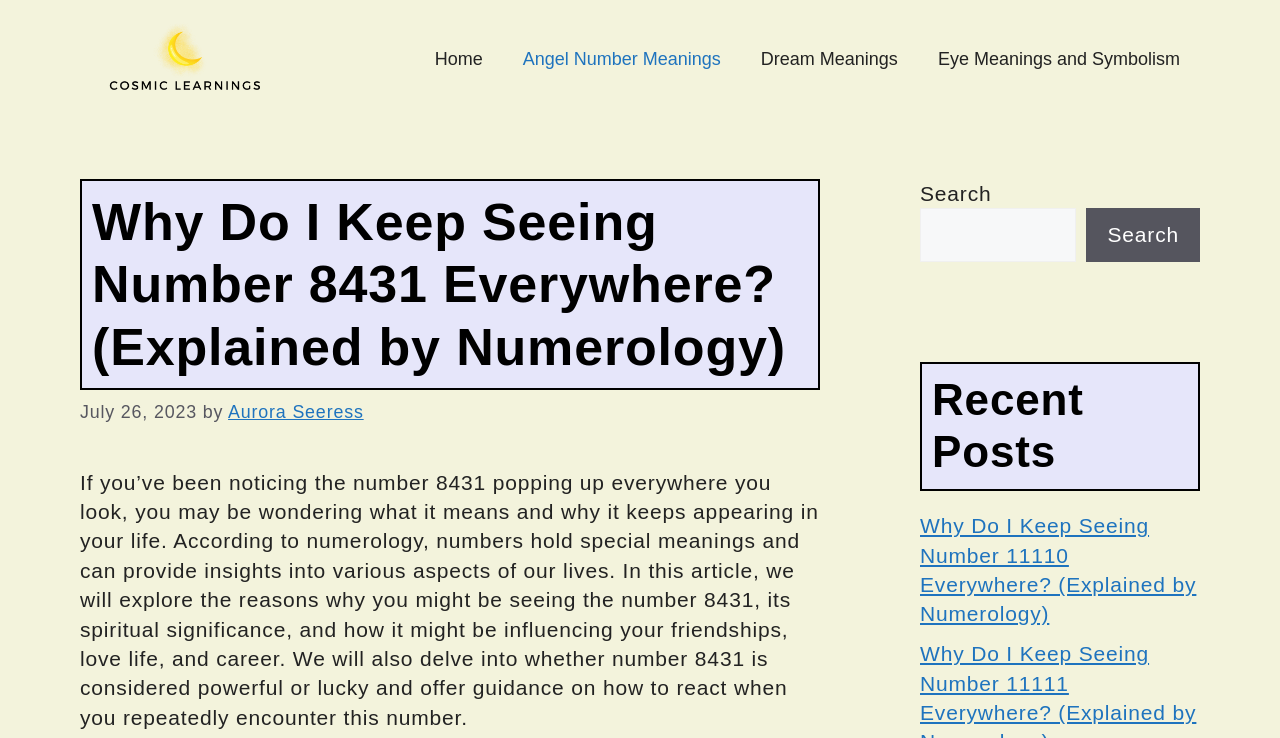Find the bounding box coordinates of the element I should click to carry out the following instruction: "go to home page".

[0.324, 0.04, 0.393, 0.121]